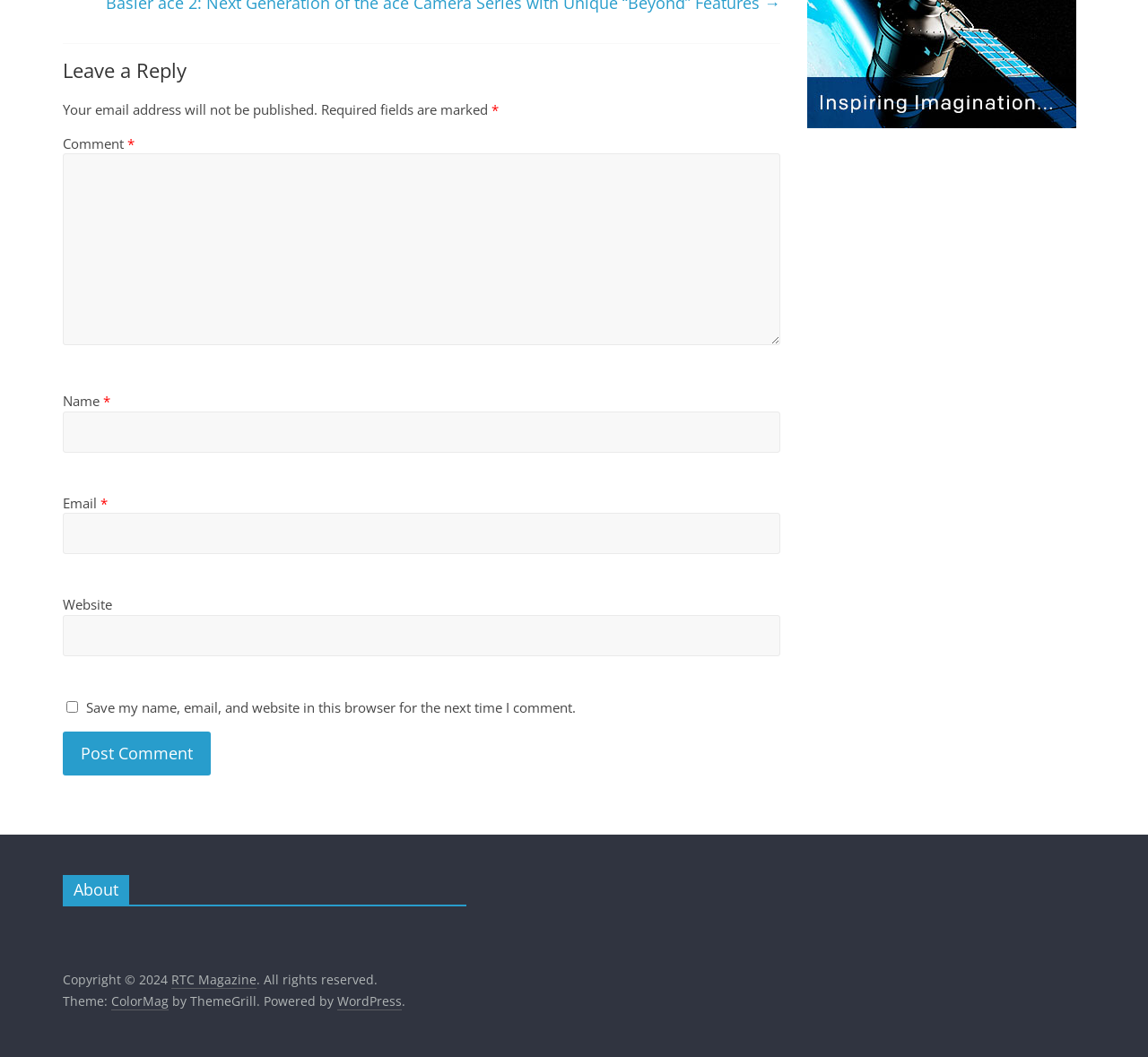Identify the bounding box coordinates of the clickable region necessary to fulfill the following instruction: "Visit the RTC Magazine website". The bounding box coordinates should be four float numbers between 0 and 1, i.e., [left, top, right, bottom].

[0.149, 0.919, 0.223, 0.936]